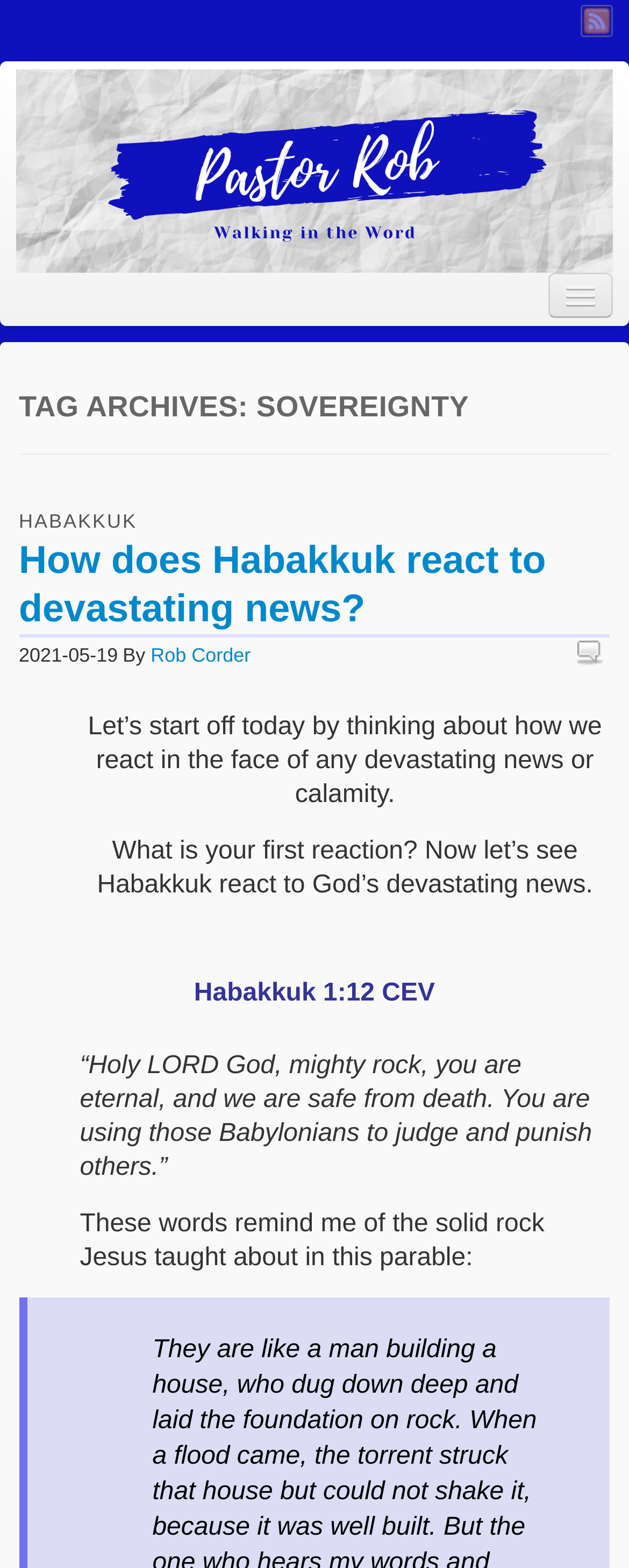Using the provided element description: "Encounters With Jesus", identify the bounding box coordinates. The coordinates should be four floats between 0 and 1 in the order [left, top, right, bottom].

[0.026, 0.498, 0.974, 0.54]